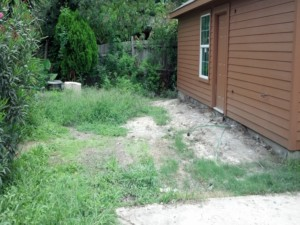Explain in detail what you see in the image.

This image showcases a backyard scene before any cleanup or landscaping work has been done. The area is overgrown with grass and weeds, highlighting the need for maintenance. In the foreground, patches of bare ground are visible, suggesting previous landscaping that has not been properly managed. A brown wooden house is positioned to the right, with a window that lets in natural light. To the left, among the greenery, a concrete structure can be seen, likely an outdoor feature or seating area that is currently obscured by the wild growth. The overall appearance emphasizes the unkempt state of the yard, underscoring the importance of cleanup and leveling before any aesthetic improvements can take place.